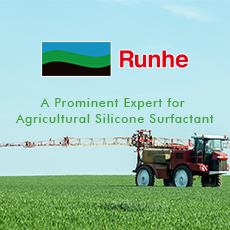Explain the image in detail, mentioning the main subjects and background elements.

The image promotes Zhejiang Runhe Chemical New Material Co., Ltd., showcasing their expertise in agricultural silicone surfactants. Featured prominently is a red tractor spraying crops across a vibrant green field, symbolizing modern agricultural practices. Above the tractor, the company logo appears, accompanied by the text "Runhe," emphasizing their identity as a leading specialist in the field. The accompanying slogan reads, "A Prominent Expert for Agricultural Silicone Surfactant," highlighting their commitment to innovation and quality within the agricultural sector. This visual effectively communicates the company's role in enhancing crop management and sustainability in agriculture.